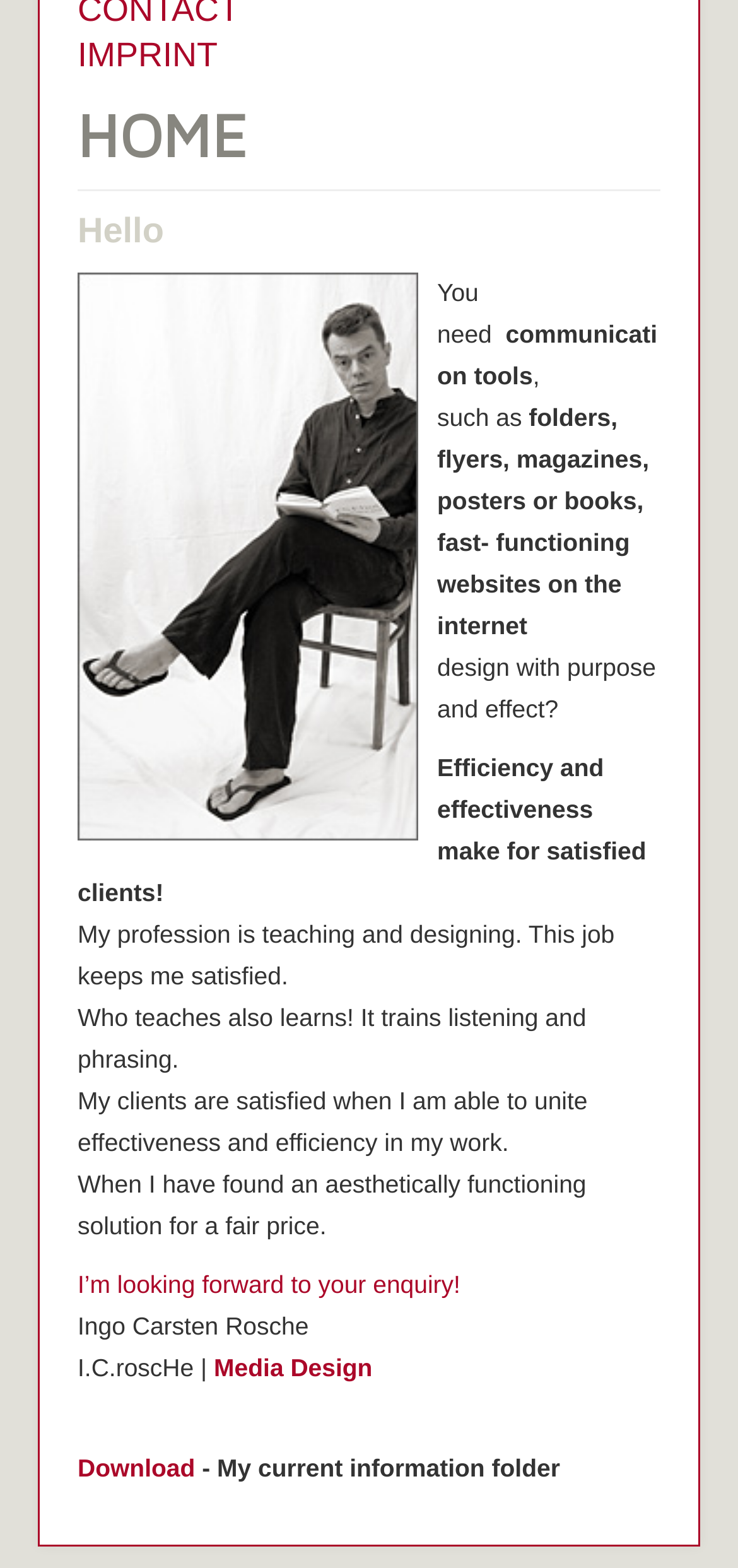Provide the bounding box coordinates of the UI element this sentence describes: "Media Design".

[0.29, 0.863, 0.505, 0.881]